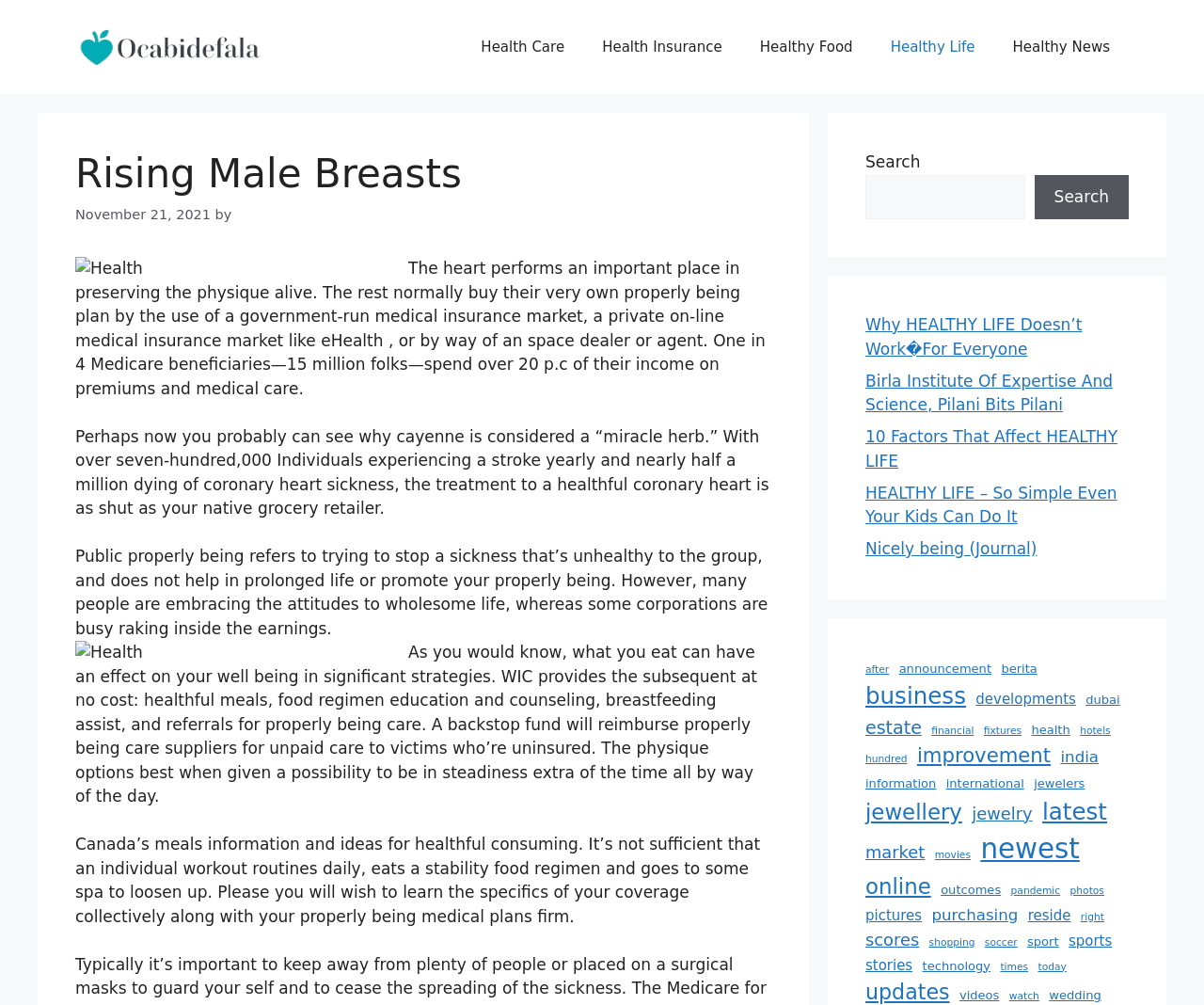Bounding box coordinates are specified in the format (top-left x, top-left y, bottom-right x, bottom-right y). All values are floating point numbers bounded between 0 and 1. Please provide the bounding box coordinate of the region this sentence describes: improvement

[0.762, 0.737, 0.873, 0.767]